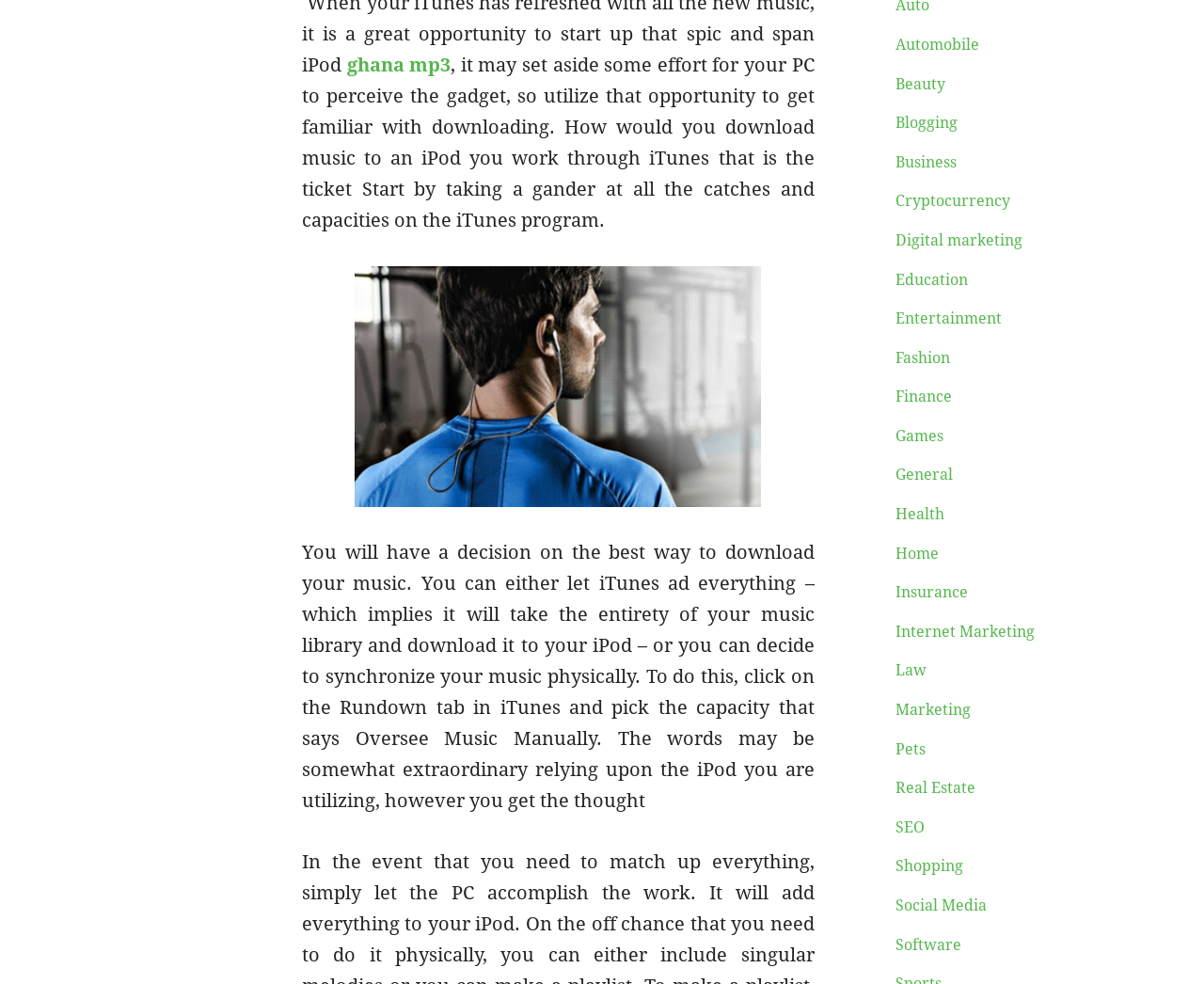How many categories are listed on the webpage?
By examining the image, provide a one-word or phrase answer.

24